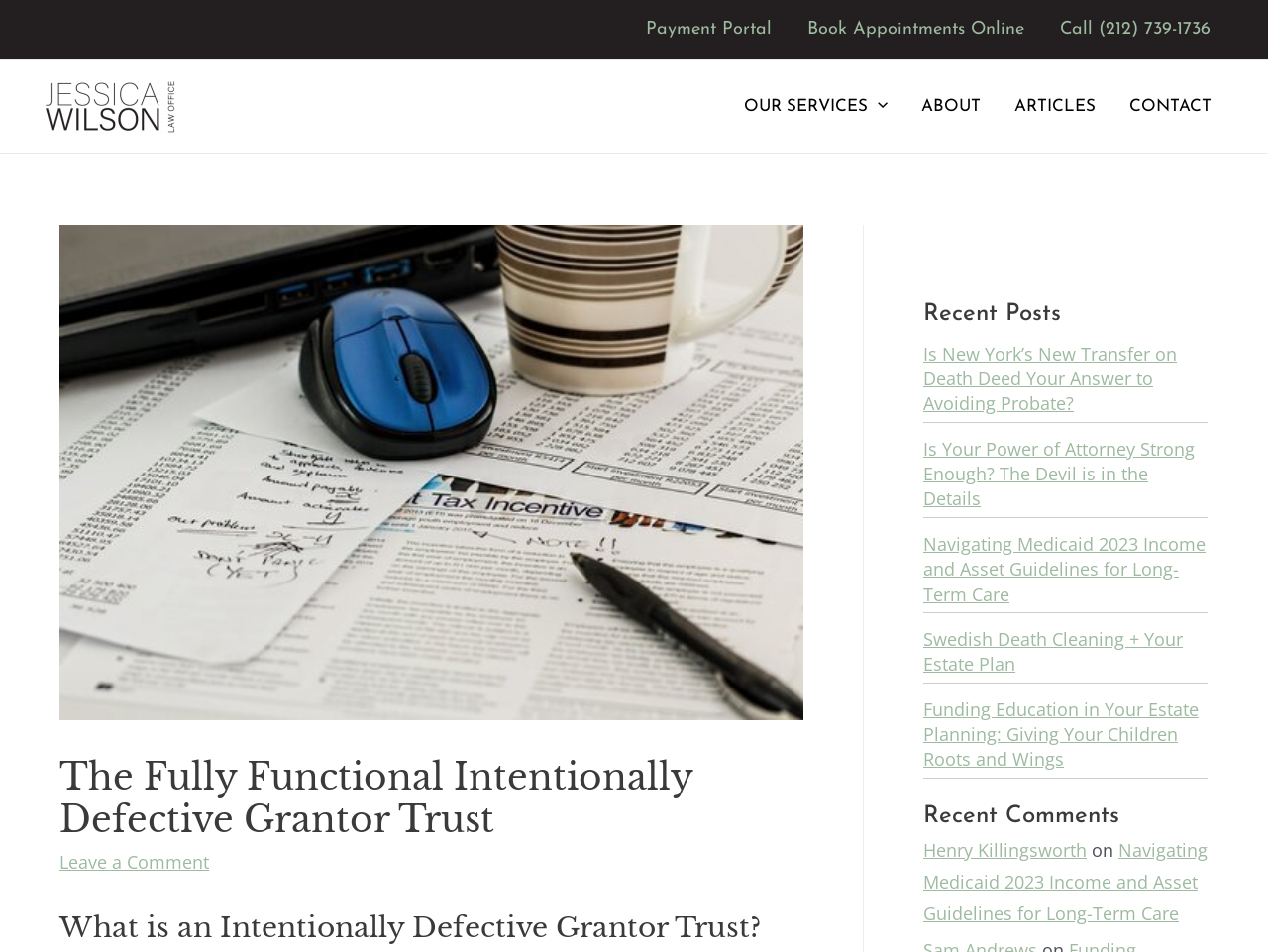Answer succinctly with a single word or phrase:
What is the main topic of this webpage?

Intentionally Defective Grantor Trust